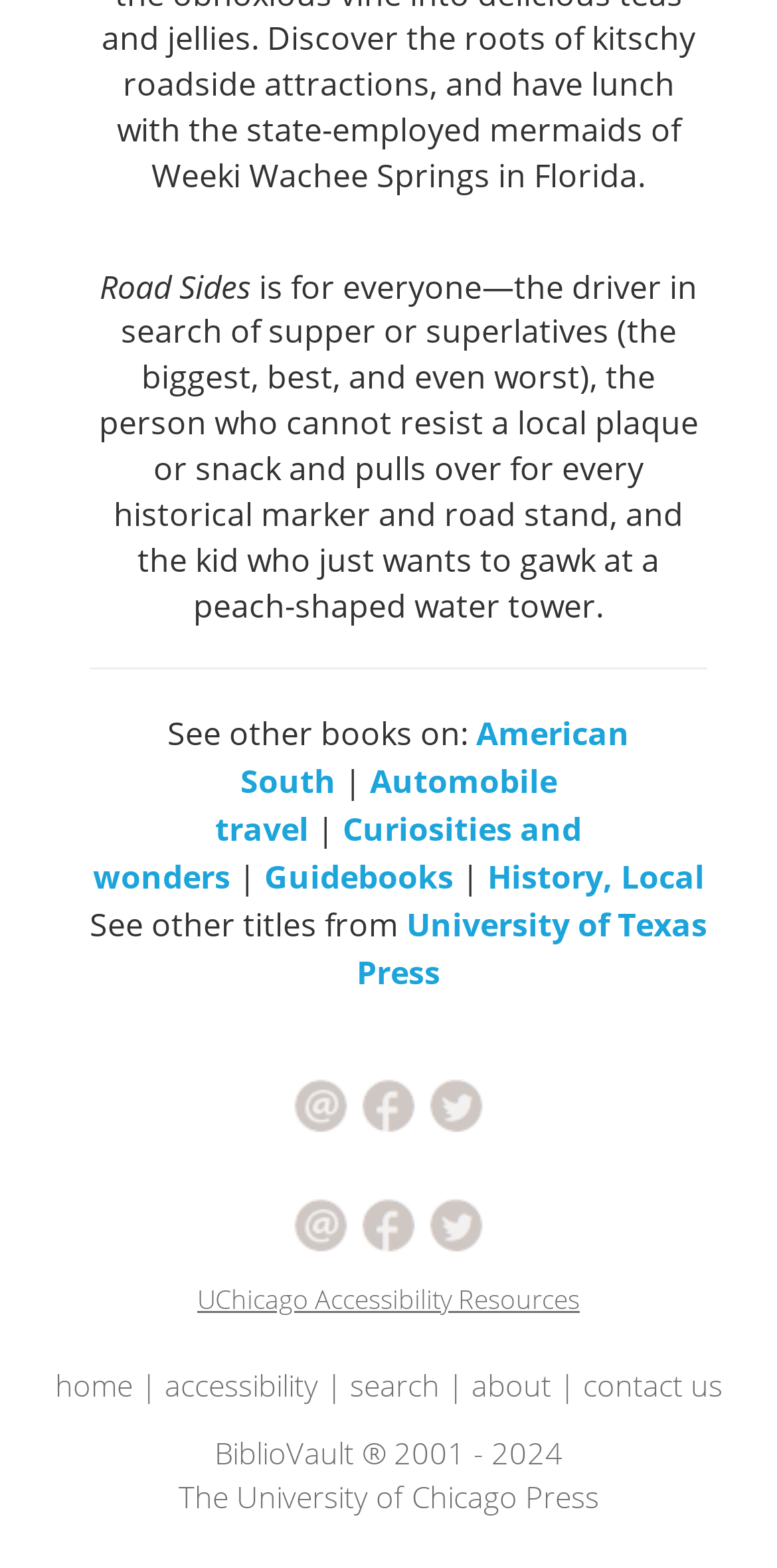What is the title of the book?
Using the details from the image, give an elaborate explanation to answer the question.

The title of the book is 'Road Sides', which is mentioned at the top of the webpage in a StaticText element with ID 397.